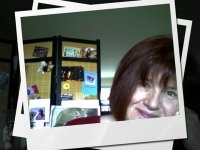Provide your answer in one word or a succinct phrase for the question: 
What is Joan Renner known for?

cosmetics ephemera and social history